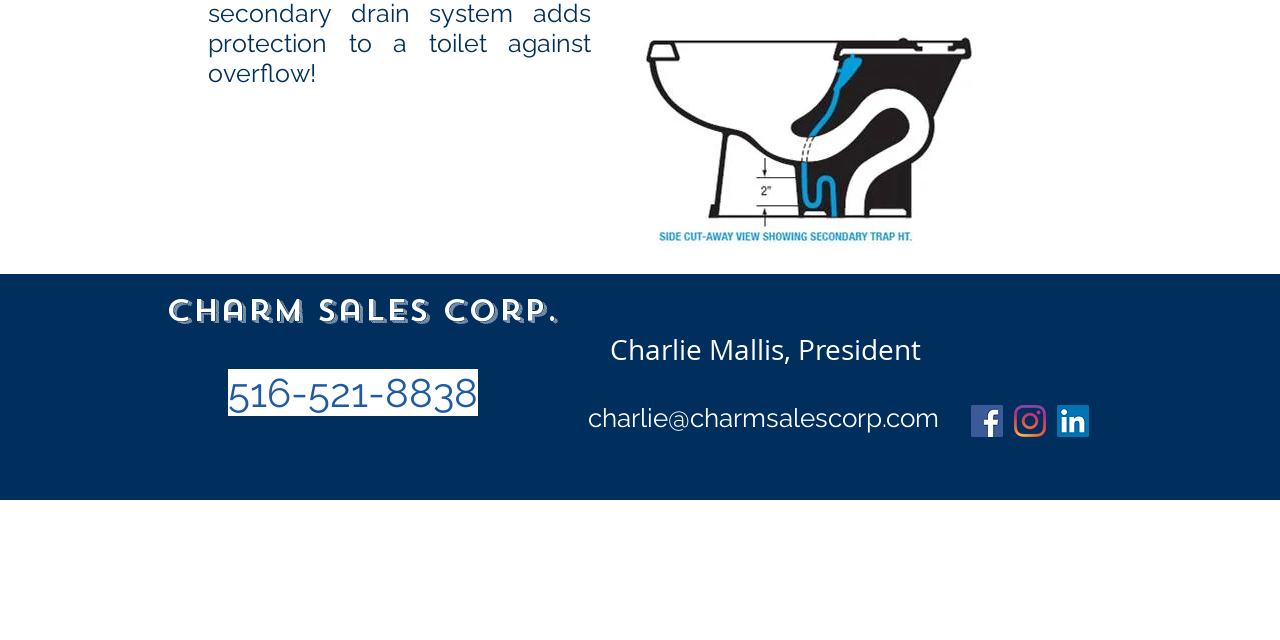Provide the bounding box coordinates for the UI element that is described by this text: "aria-label="Instagram"". The coordinates should be in the form of four float numbers between 0 and 1: [left, top, right, bottom].

[0.792, 0.633, 0.817, 0.683]